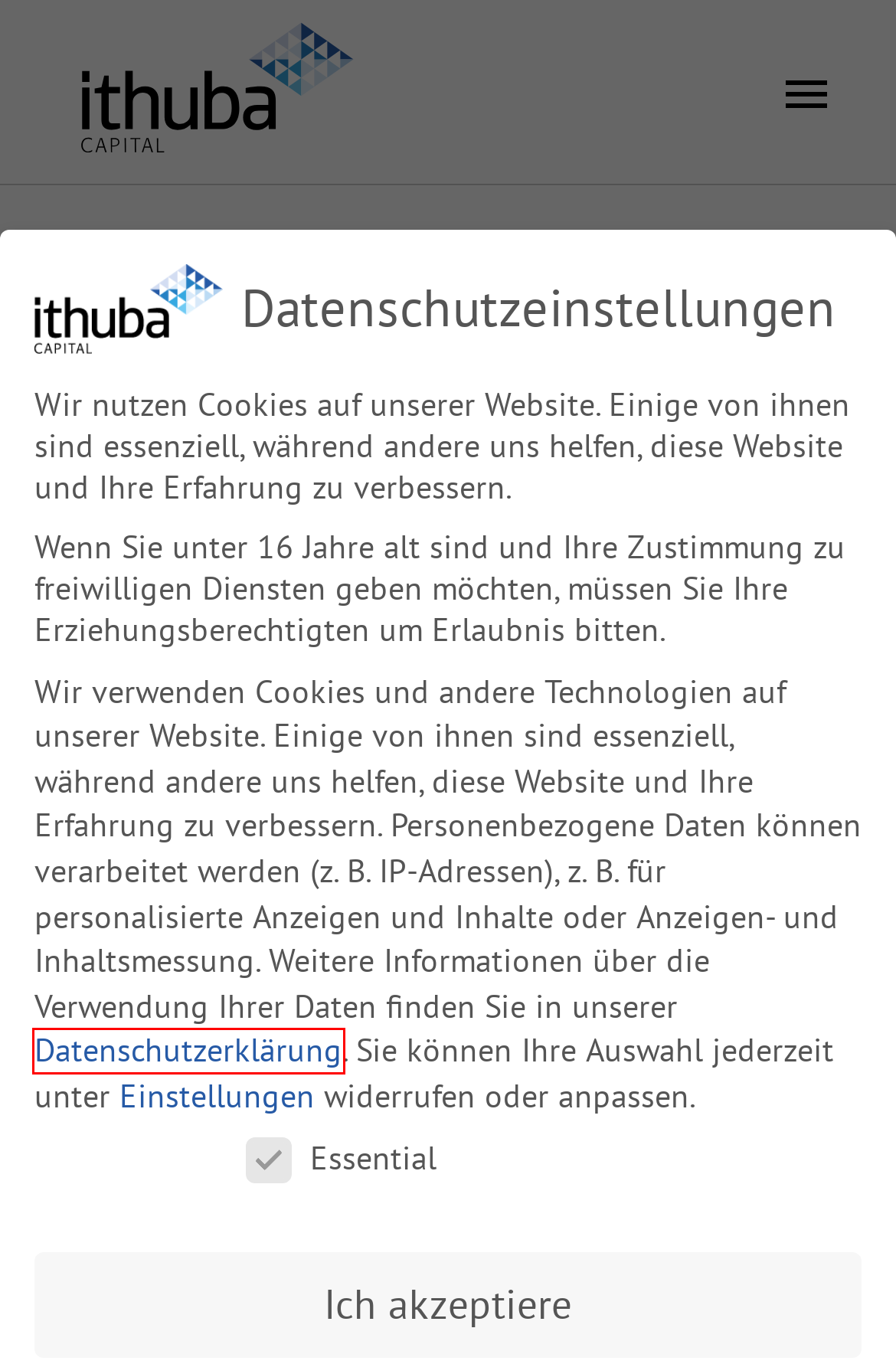You are given a screenshot of a webpage with a red rectangle bounding box around an element. Choose the best webpage description that matches the page after clicking the element in the bounding box. Here are the candidates:
A. Information Security – Ithuba
B. Ithuba – Capital
C. Careers – Ithuba
D. Datenschutzerklärung – Ithuba
E. Data Protection – Ithuba
F. Legal Notice – Ithuba
G. Regulatory Notices – Ithuba
H. Imprint – Ithuba

D